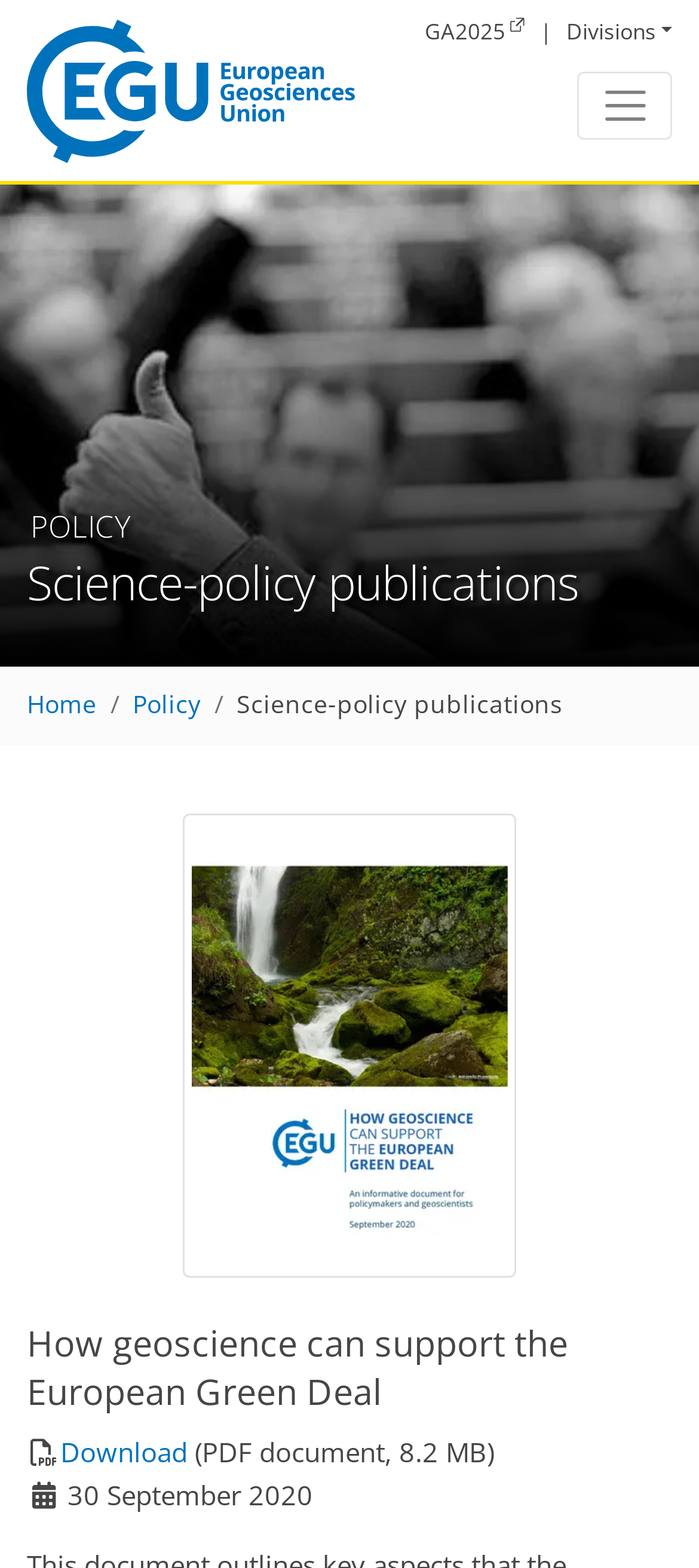Determine the bounding box coordinates for the area you should click to complete the following instruction: "Go to the Policy page".

[0.19, 0.439, 0.287, 0.46]